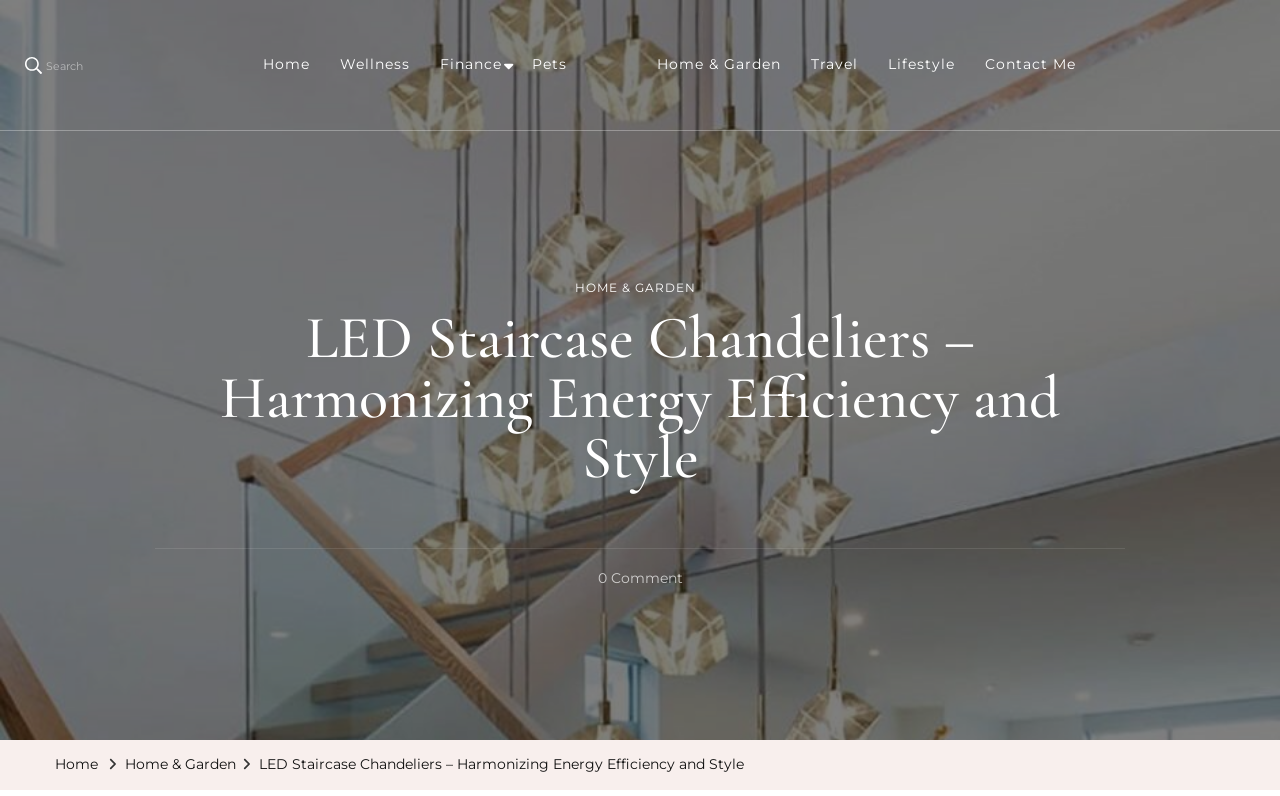Determine the bounding box coordinates of the element's region needed to click to follow the instruction: "Read about Home & Garden". Provide these coordinates as four float numbers between 0 and 1, formatted as [left, top, right, bottom].

[0.449, 0.349, 0.543, 0.374]